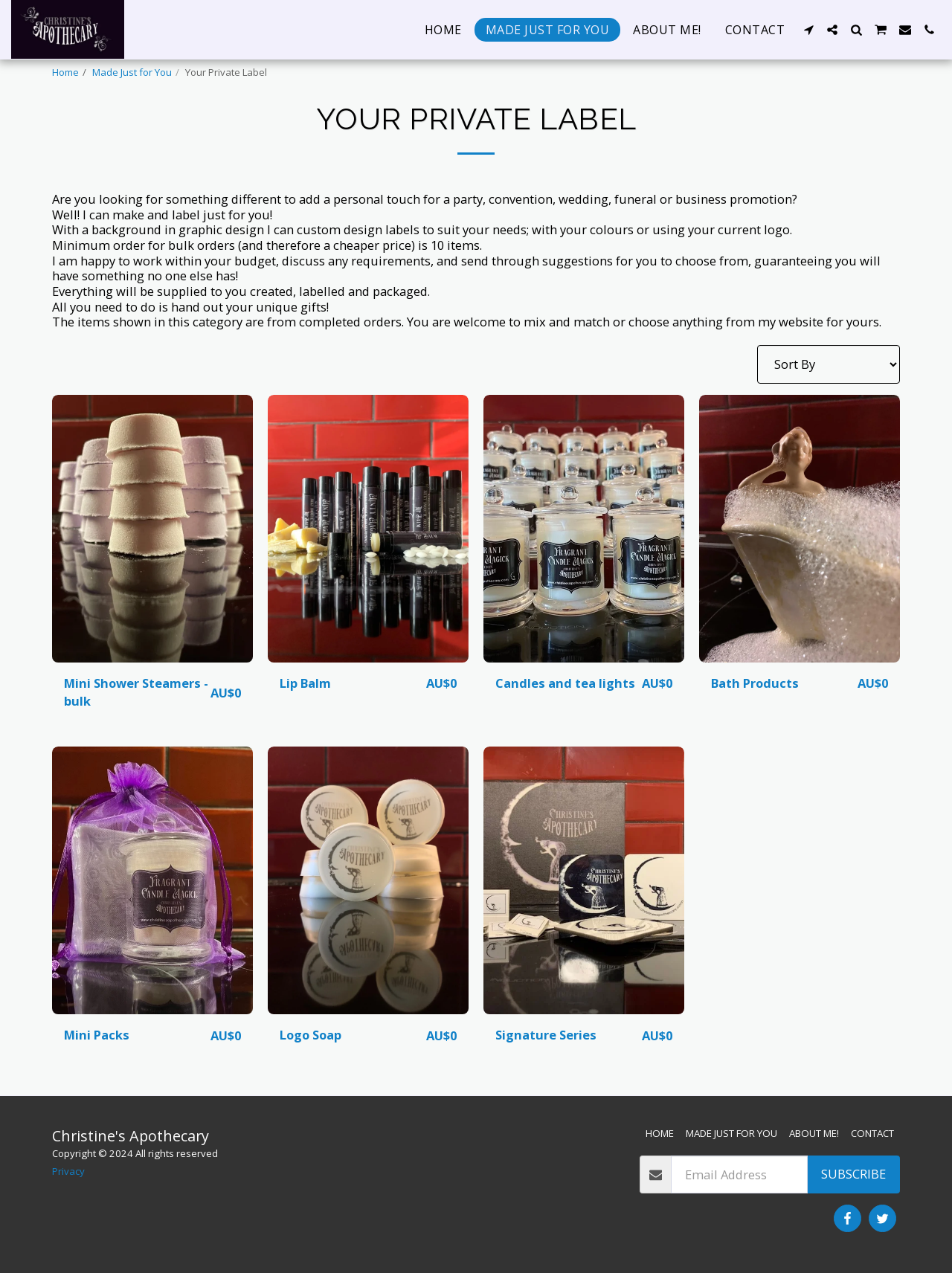Pinpoint the bounding box coordinates for the area that should be clicked to perform the following instruction: "Write a subject".

None